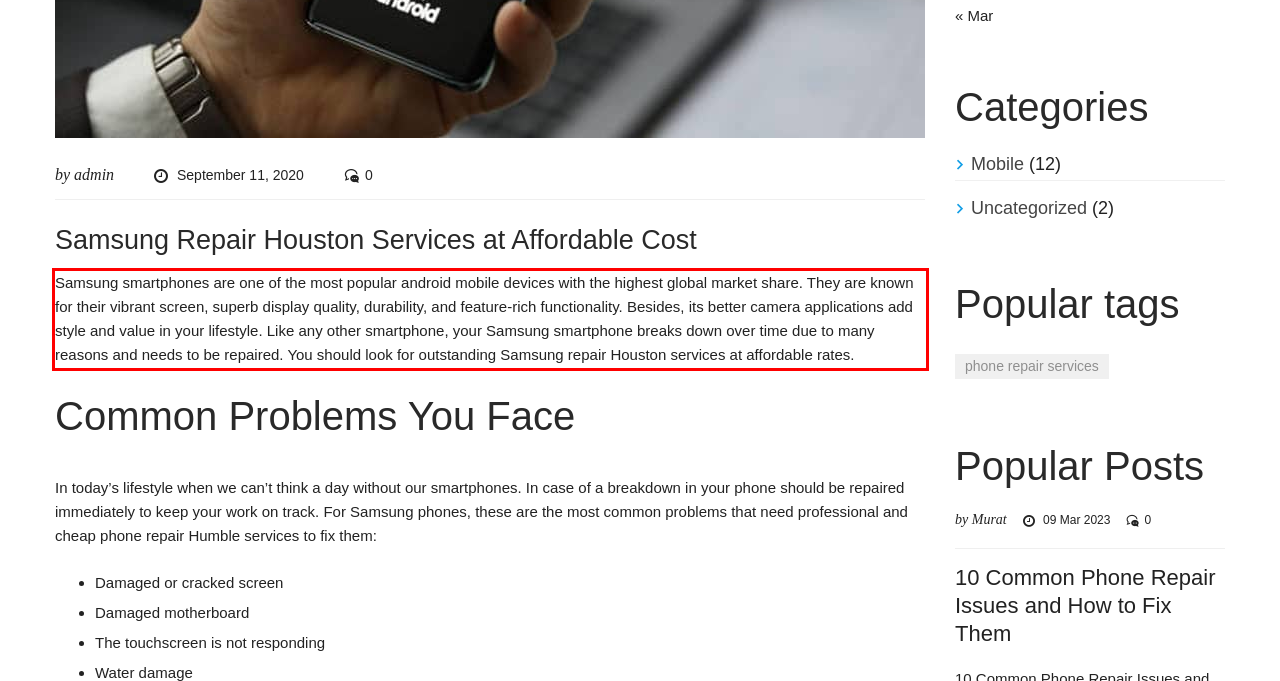Please extract the text content from the UI element enclosed by the red rectangle in the screenshot.

Samsung smartphones are one of the most popular android mobile devices with the highest global market share. They are known for their vibrant screen, superb display quality, durability, and feature-rich functionality. Besides, its better camera applications add style and value in your lifestyle. Like any other smartphone, your Samsung smartphone breaks down over time due to many reasons and needs to be repaired. You should look for outstanding Samsung repair Houston services at affordable rates.